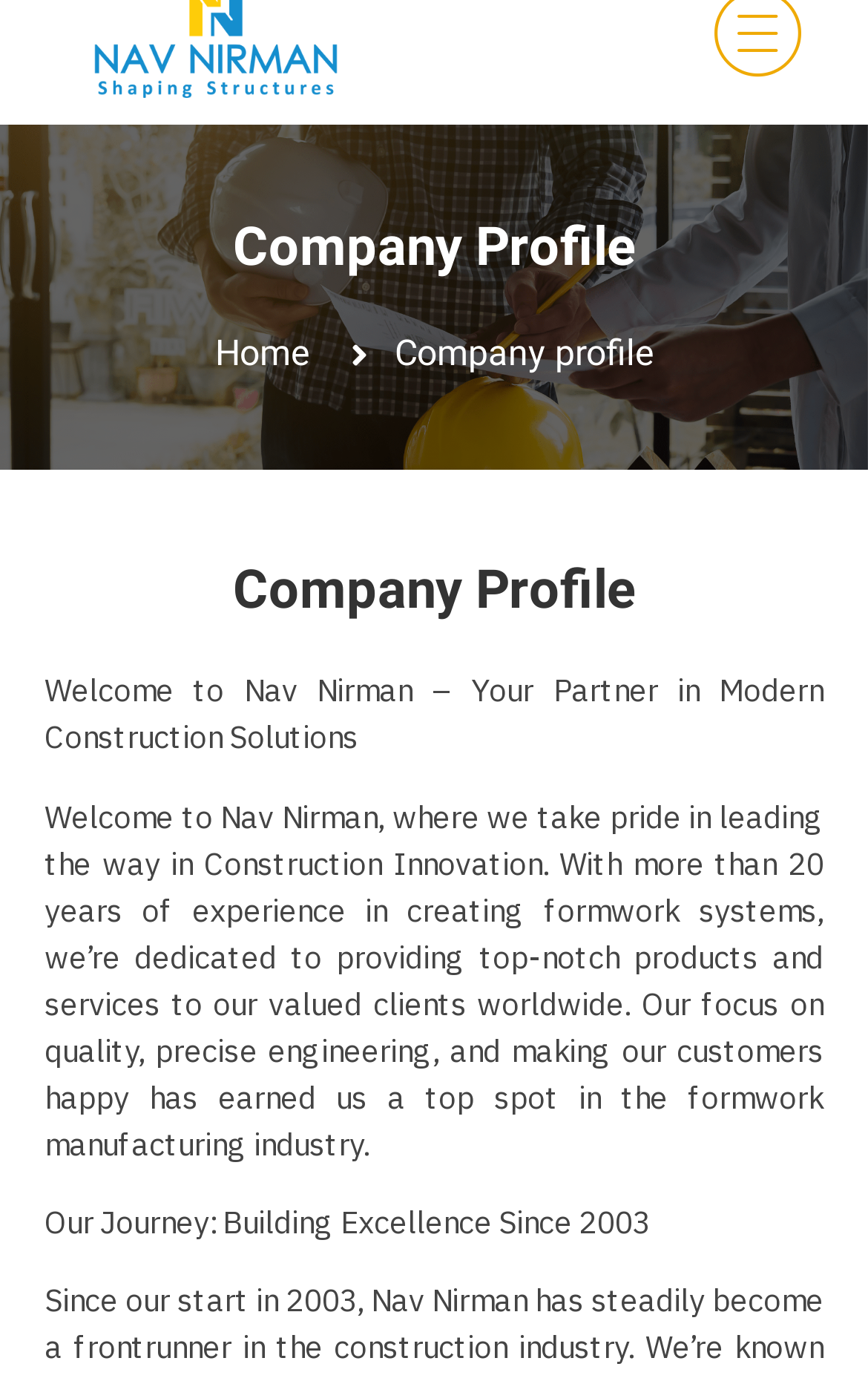Provide the bounding box coordinates of the HTML element this sentence describes: "Home".

[0.248, 0.238, 0.355, 0.276]